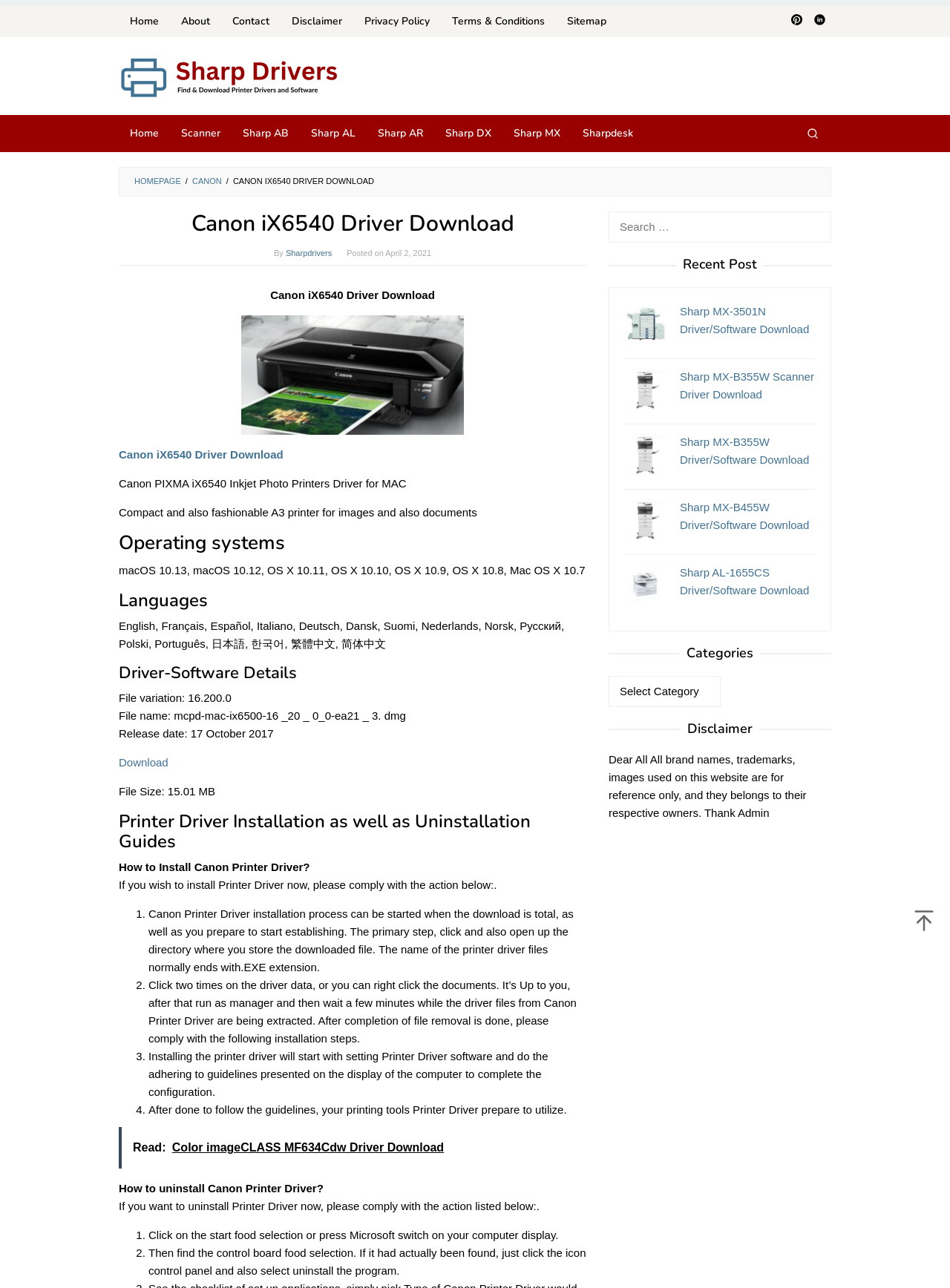Locate the bounding box coordinates of the clickable element to fulfill the following instruction: "View the recent post about Sharp MX-3501N Driver/Software Download". Provide the coordinates as four float numbers between 0 and 1 in the format [left, top, right, bottom].

[0.716, 0.237, 0.852, 0.26]